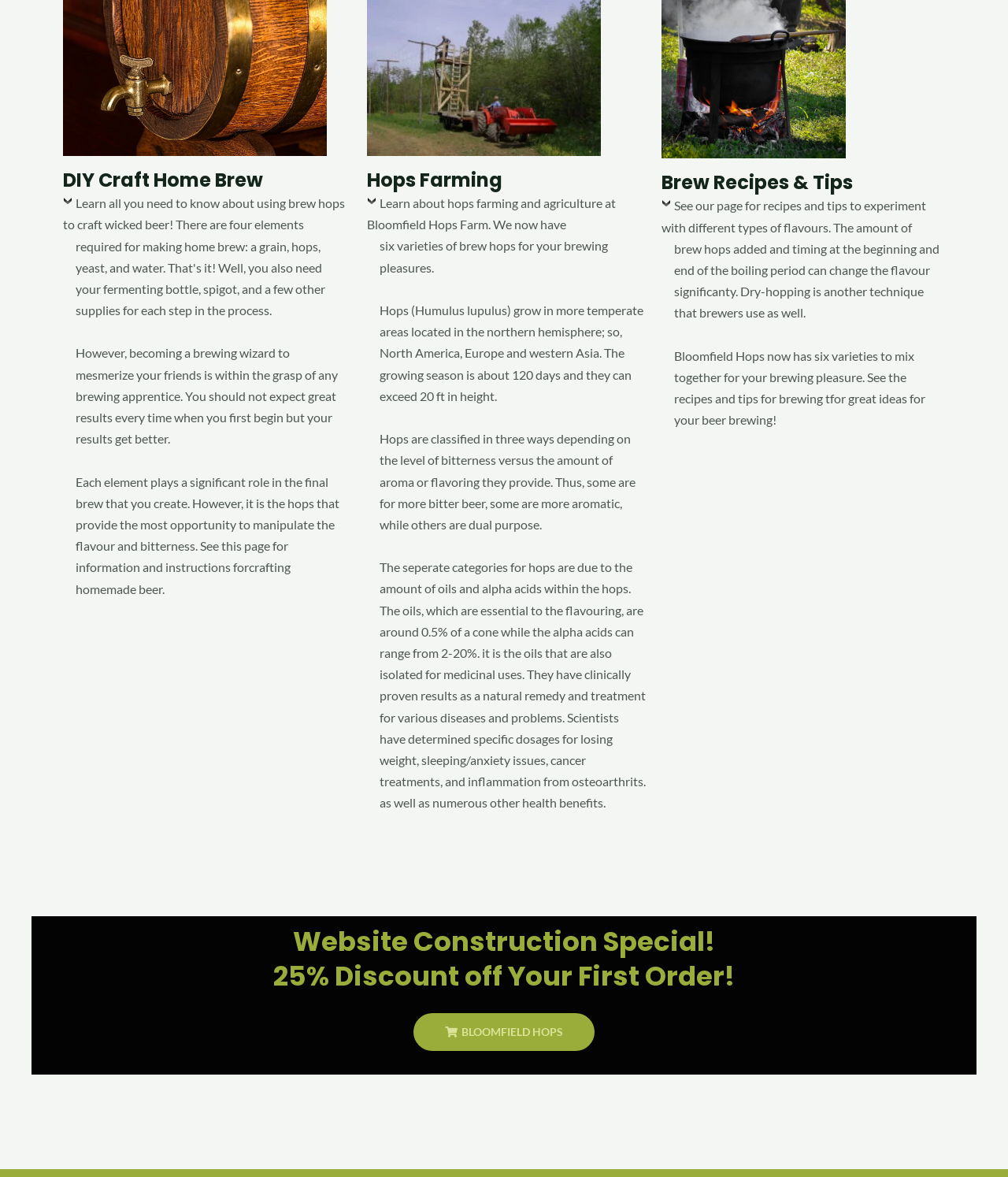Locate the bounding box coordinates of the clickable region to complete the following instruction: "Read about hops farming and agriculture."

[0.364, 0.142, 0.498, 0.164]